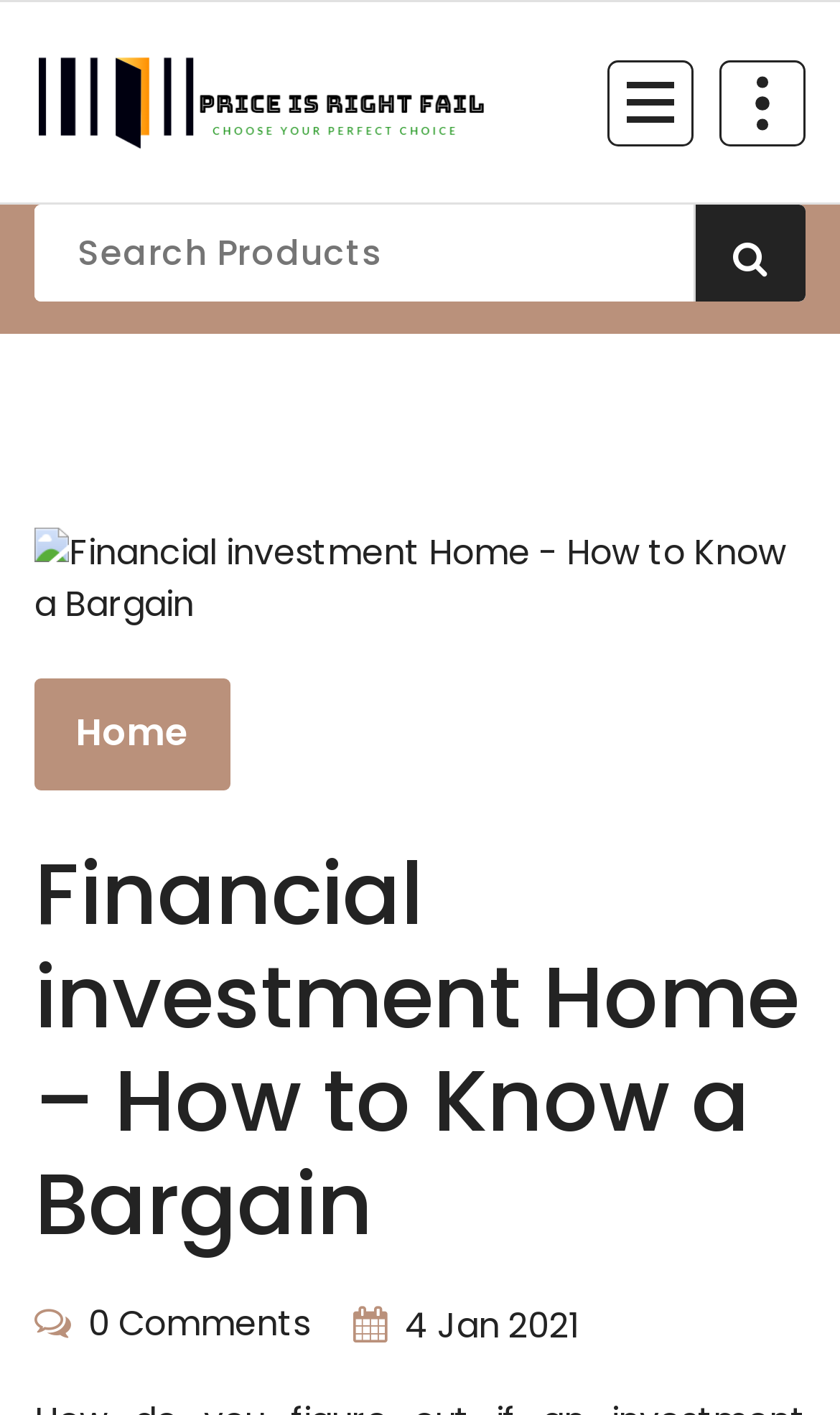Please provide a comprehensive response to the question below by analyzing the image: 
Is the menu collapsed?

The webpage has a button labeled 'Menu Collapsed', indicating that the menu is currently collapsed.